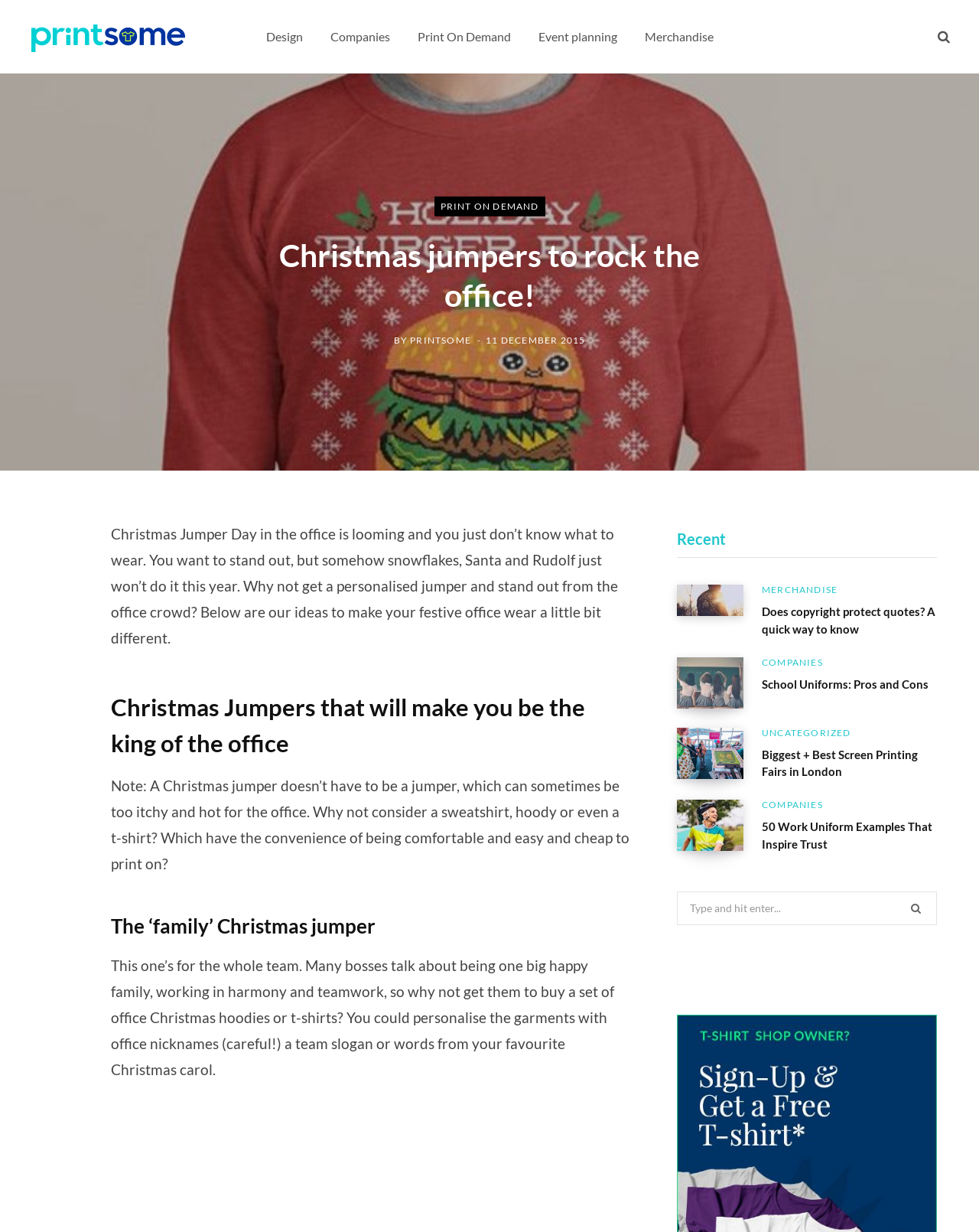Please provide the bounding box coordinates for the element that needs to be clicked to perform the instruction: "Share the article". The coordinates must consist of four float numbers between 0 and 1, formatted as [left, top, right, bottom].

[0.043, 0.428, 0.077, 0.437]